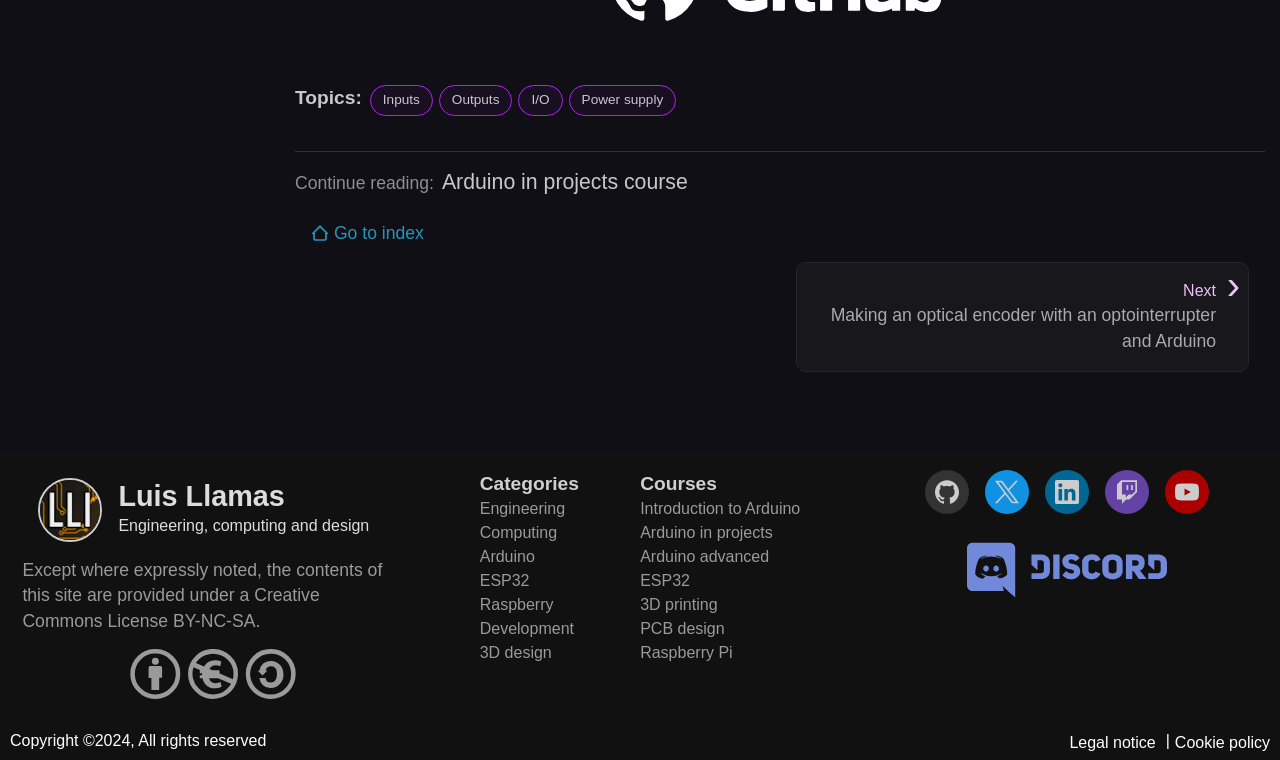Use a single word or phrase to answer the question:
What is the name of the logo at the top left corner?

LuisLlamas